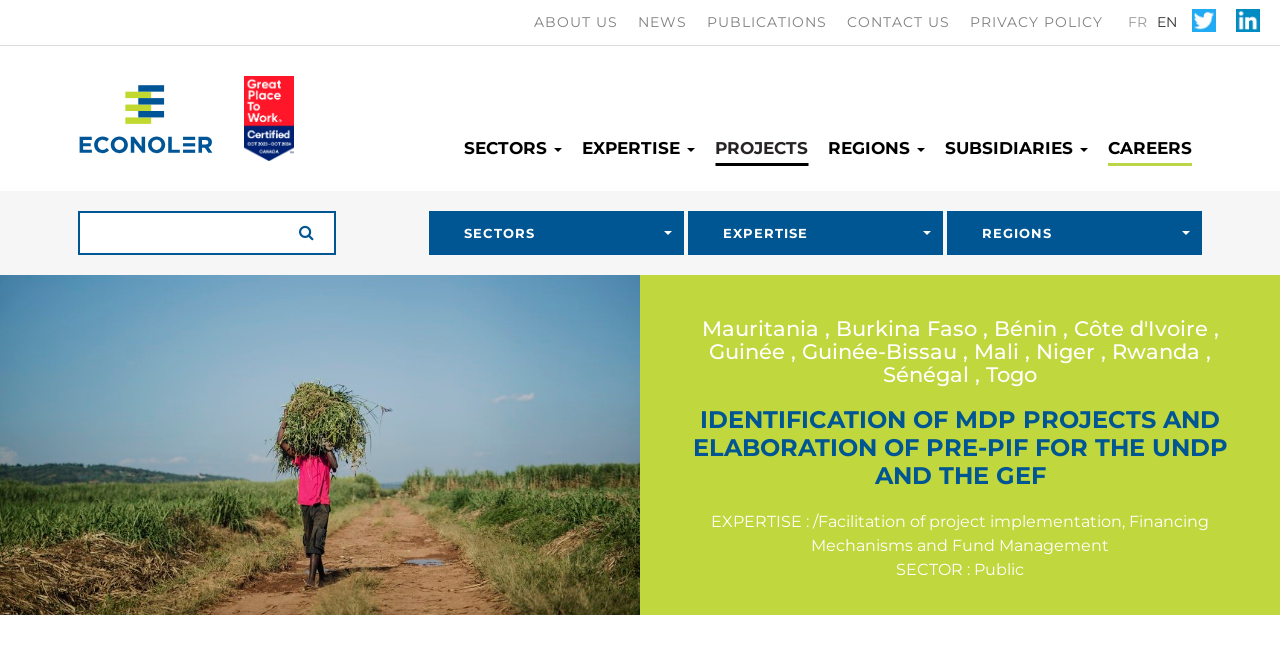How many sectors are listed?
Could you please answer the question thoroughly and with as much detail as possible?

There is one sector listed, which is 'Public', located in the link 'Public' under the StaticText 'SECTOR :'.